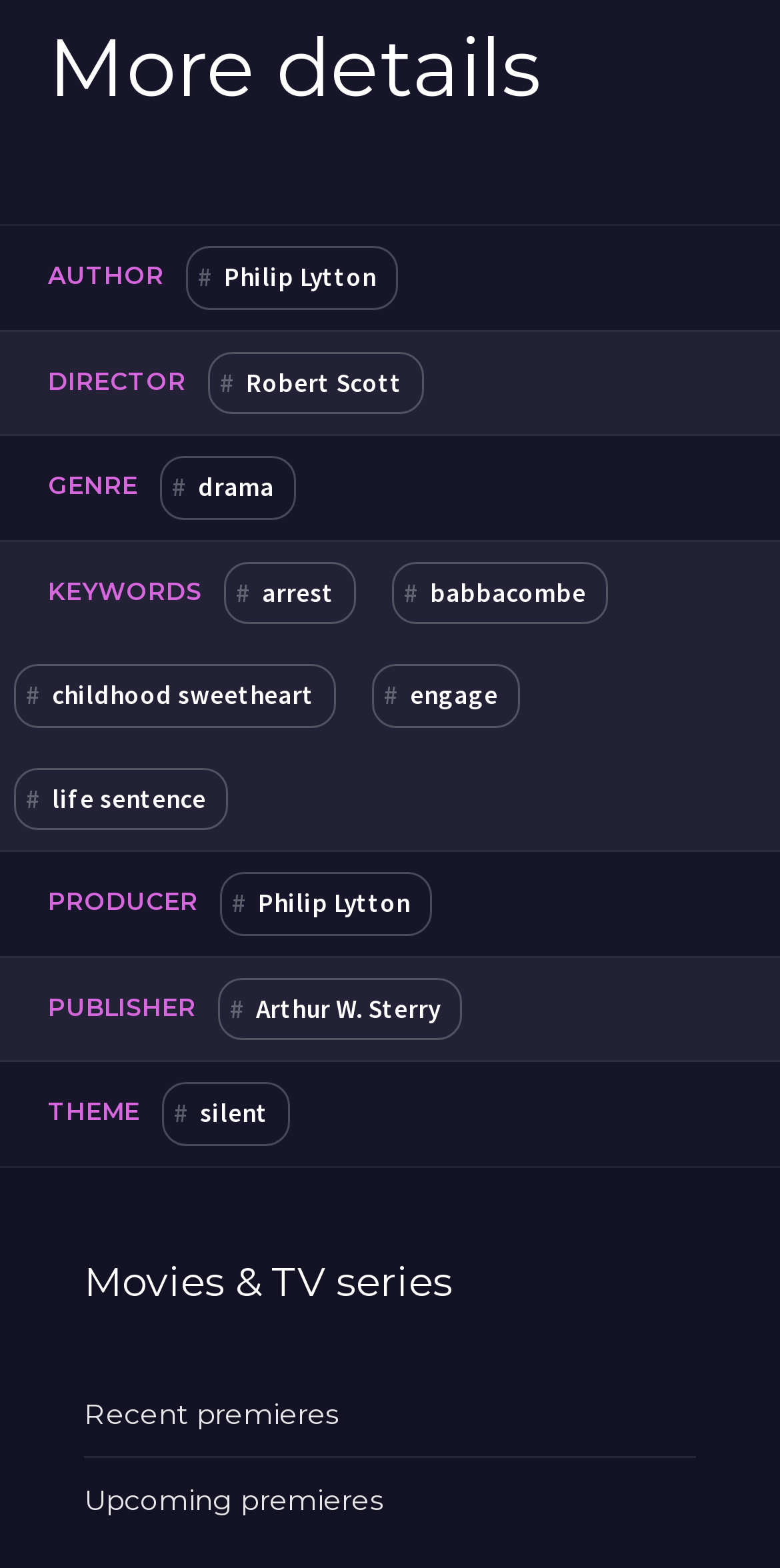Please indicate the bounding box coordinates of the element's region to be clicked to achieve the instruction: "Learn about Robert Scott". Provide the coordinates as four float numbers between 0 and 1, i.e., [left, top, right, bottom].

[0.267, 0.224, 0.544, 0.264]